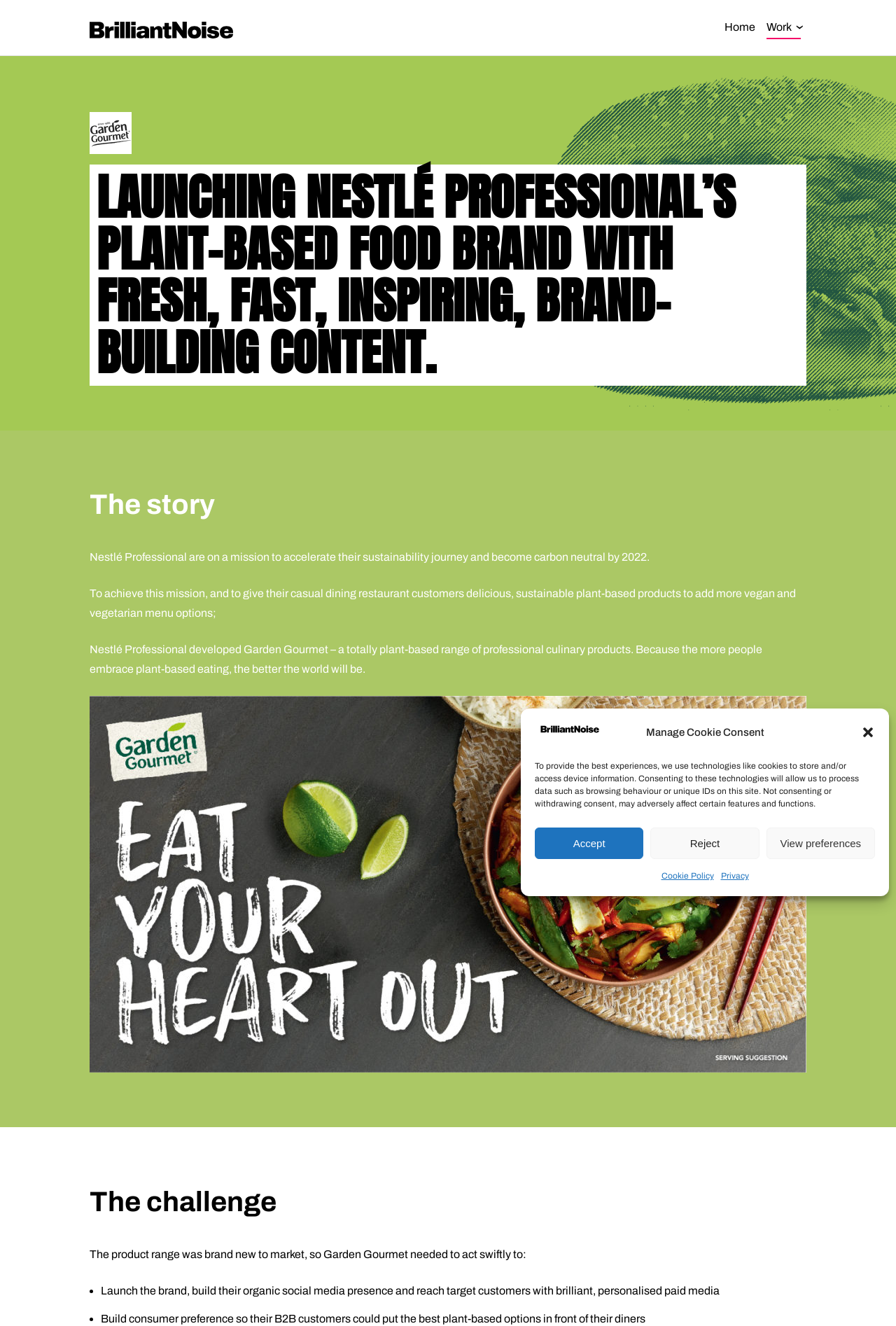Determine the coordinates of the bounding box that should be clicked to complete the instruction: "Go to 'Home'". The coordinates should be represented by four float numbers between 0 and 1: [left, top, right, bottom].

[0.809, 0.013, 0.843, 0.028]